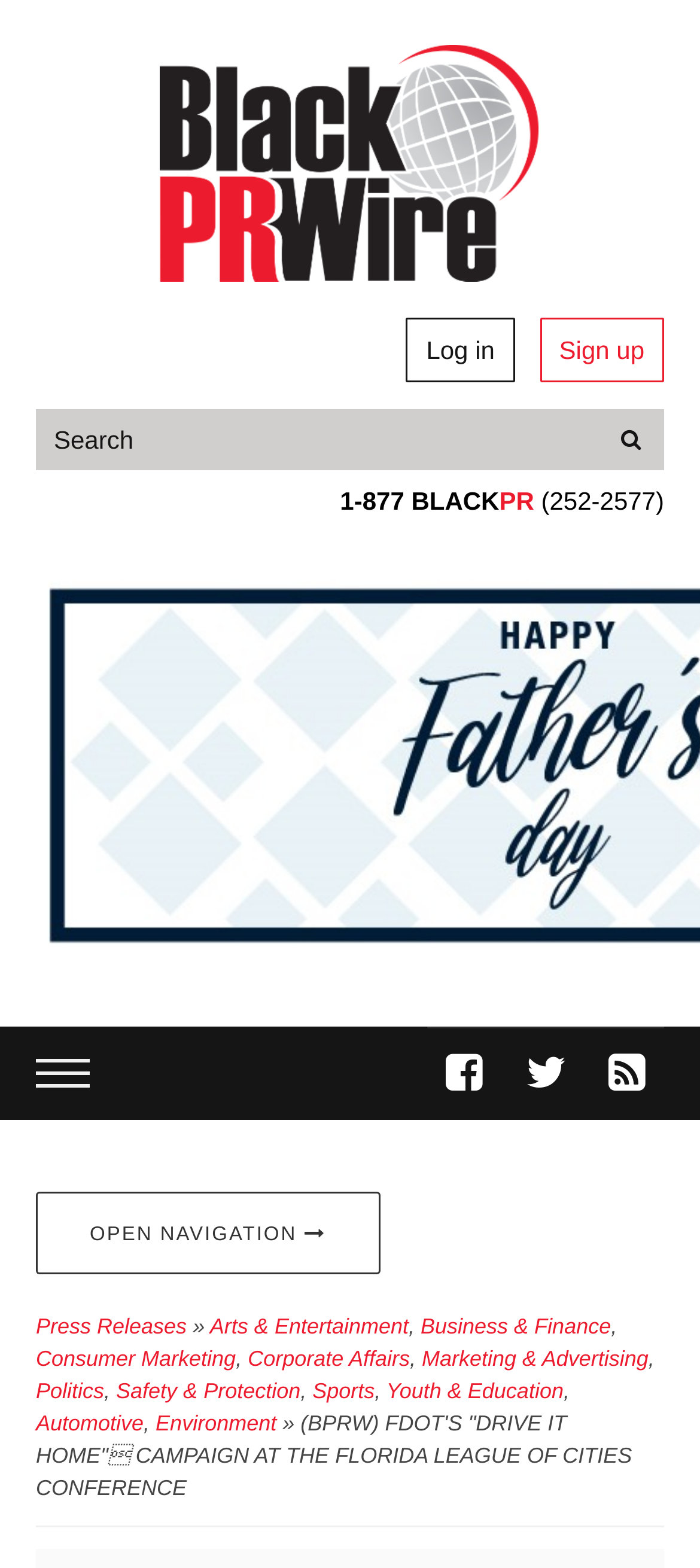Indicate the bounding box coordinates of the element that must be clicked to execute the instruction: "go to homepage". The coordinates should be given as four float numbers between 0 and 1, i.e., [left, top, right, bottom].

[0.228, 0.029, 0.772, 0.18]